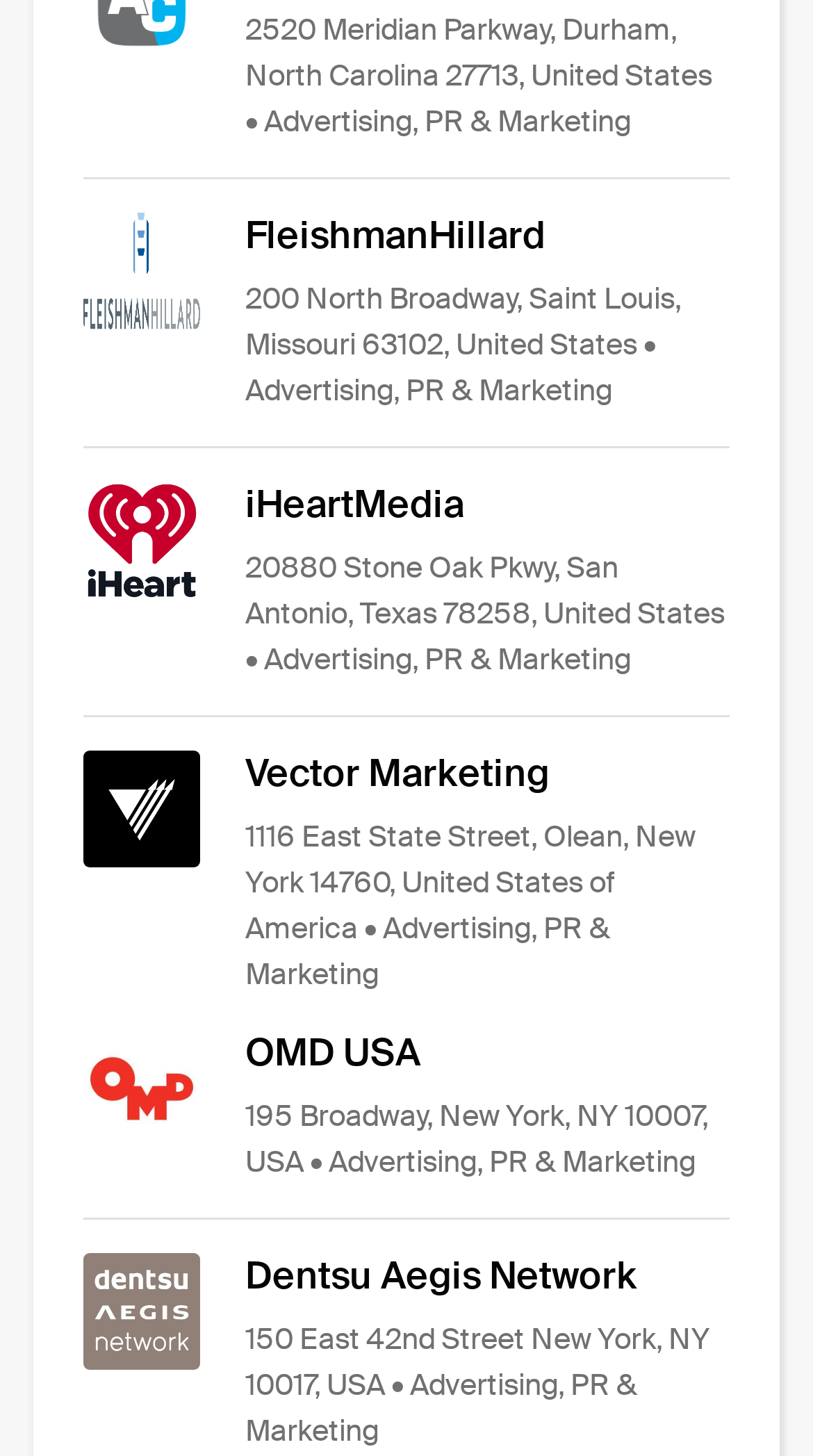Respond to the following question with a brief word or phrase:
What is the industry of iHeartMedia?

Advertising, PR & Marketing